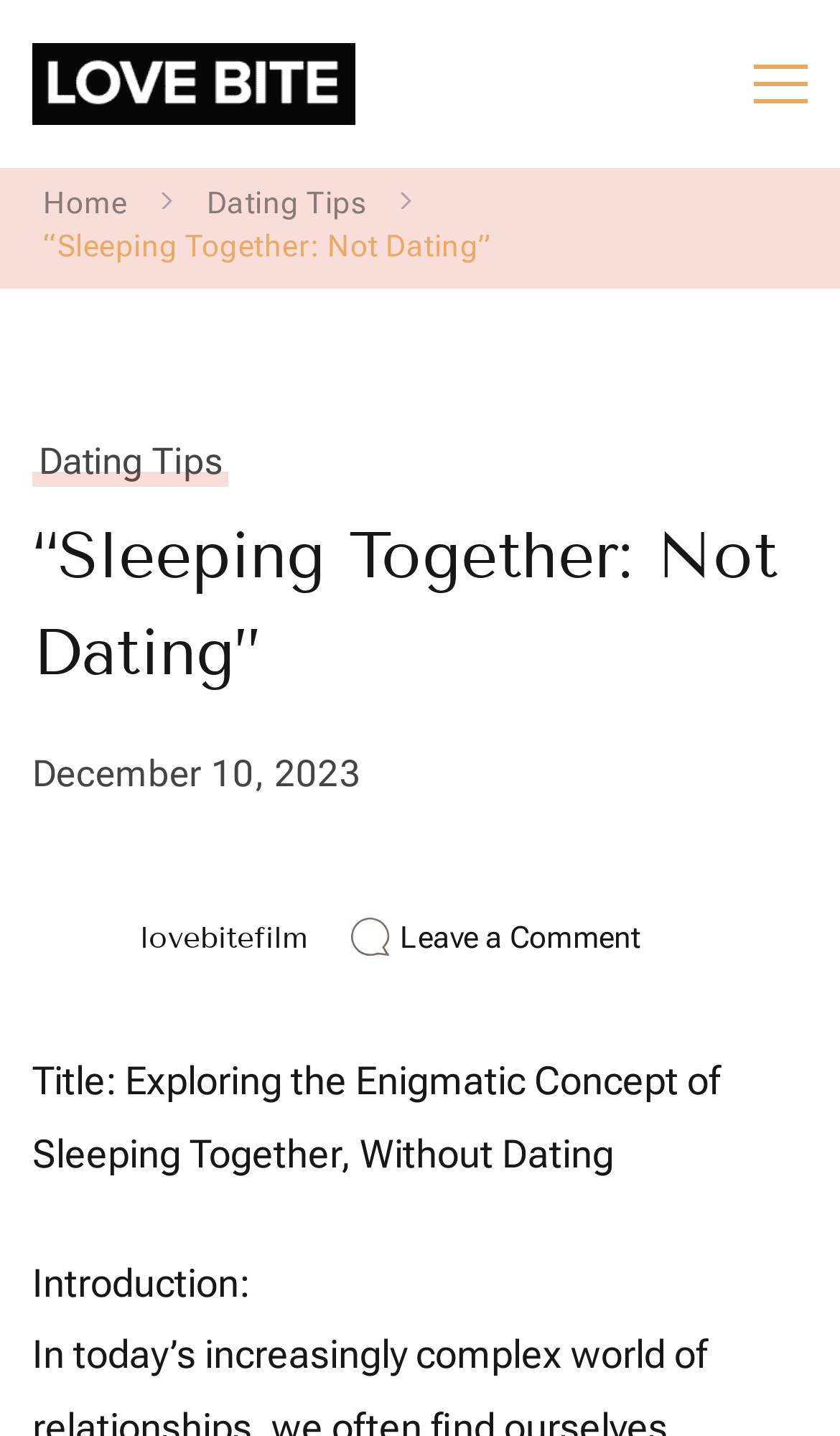Answer in one word or a short phrase: 
What is the name of the documentary?

Love Bite